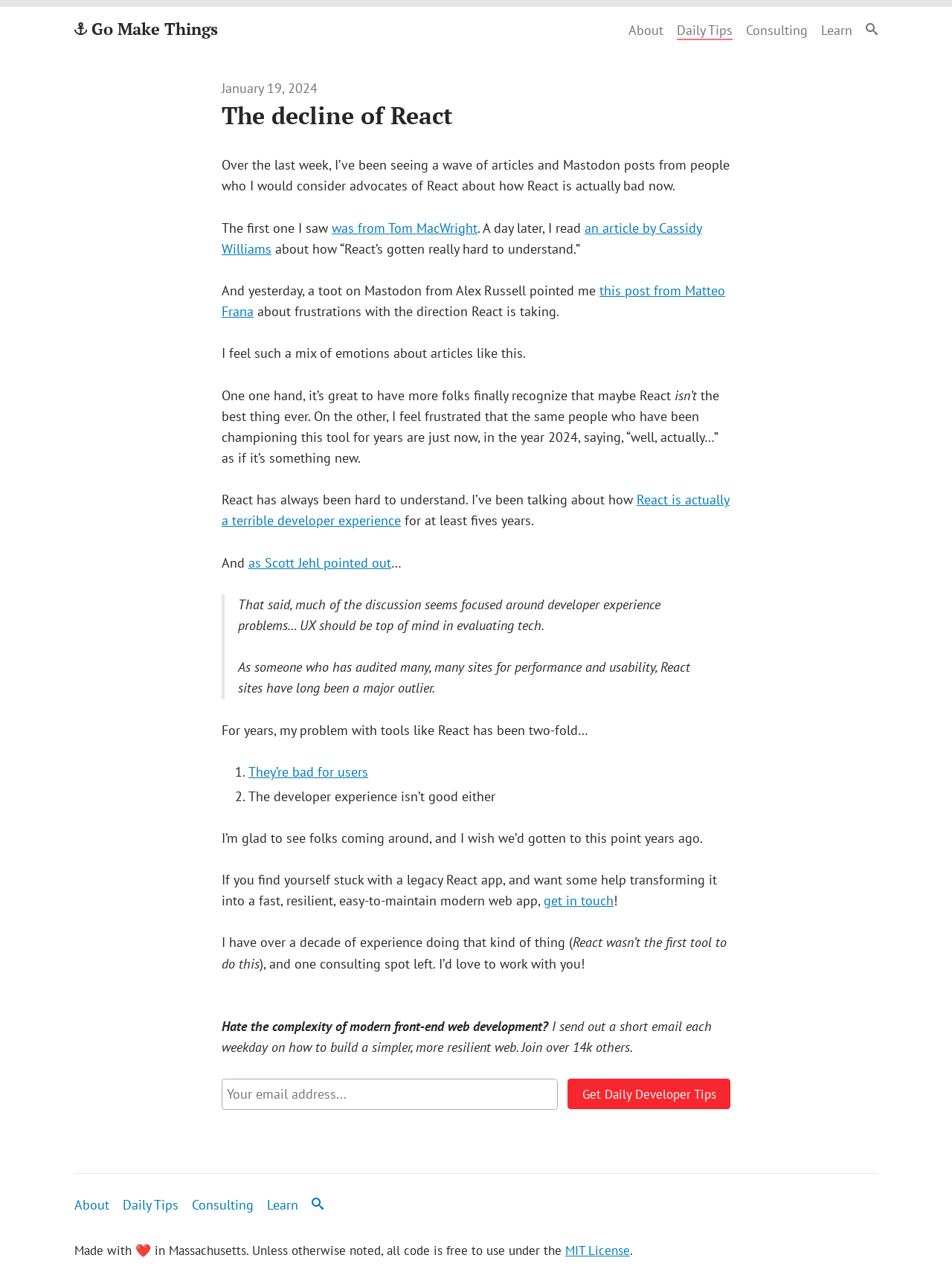What is the author's sentiment about React?
From the image, respond using a single word or phrase.

Mixed